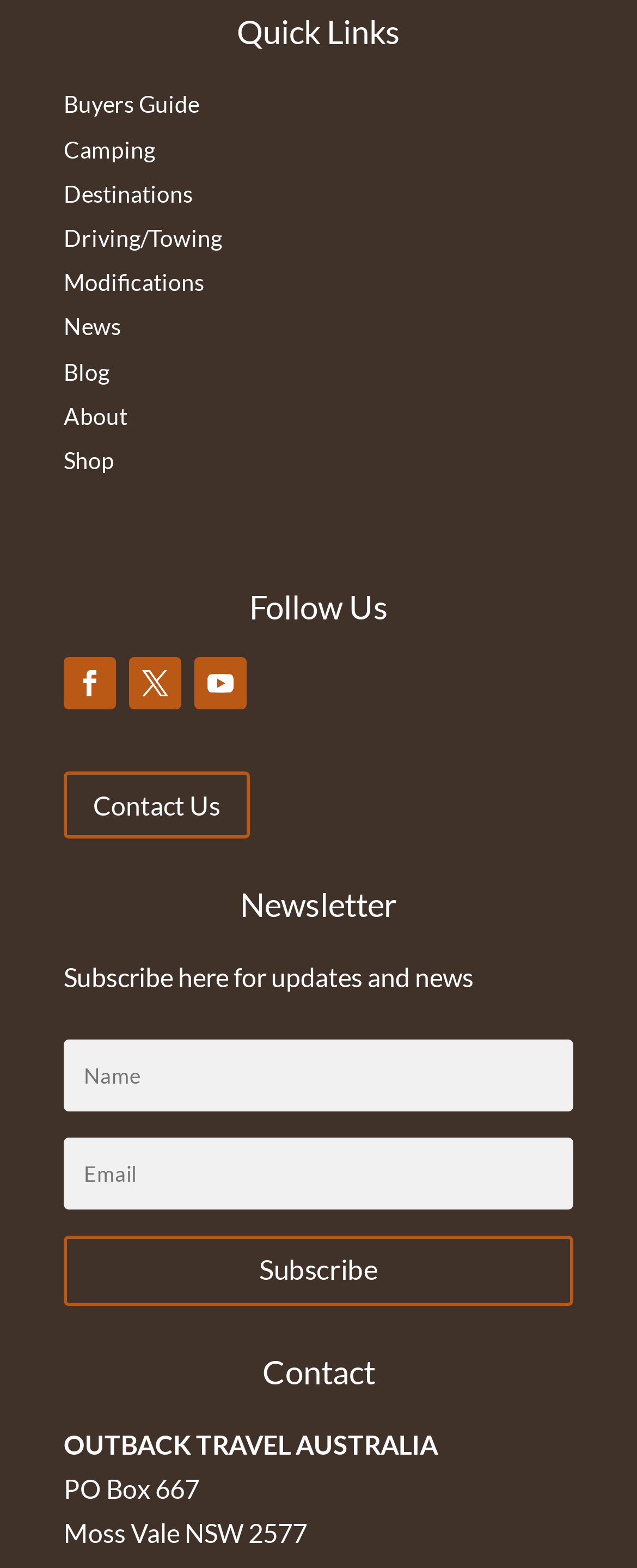What is the name of the company in the 'Contact' section?
Please provide a comprehensive answer based on the details in the screenshot.

In the 'Contact' section, I found the company name 'OUTBACK TRAVEL AUSTRALIA' along with its address and postcode.